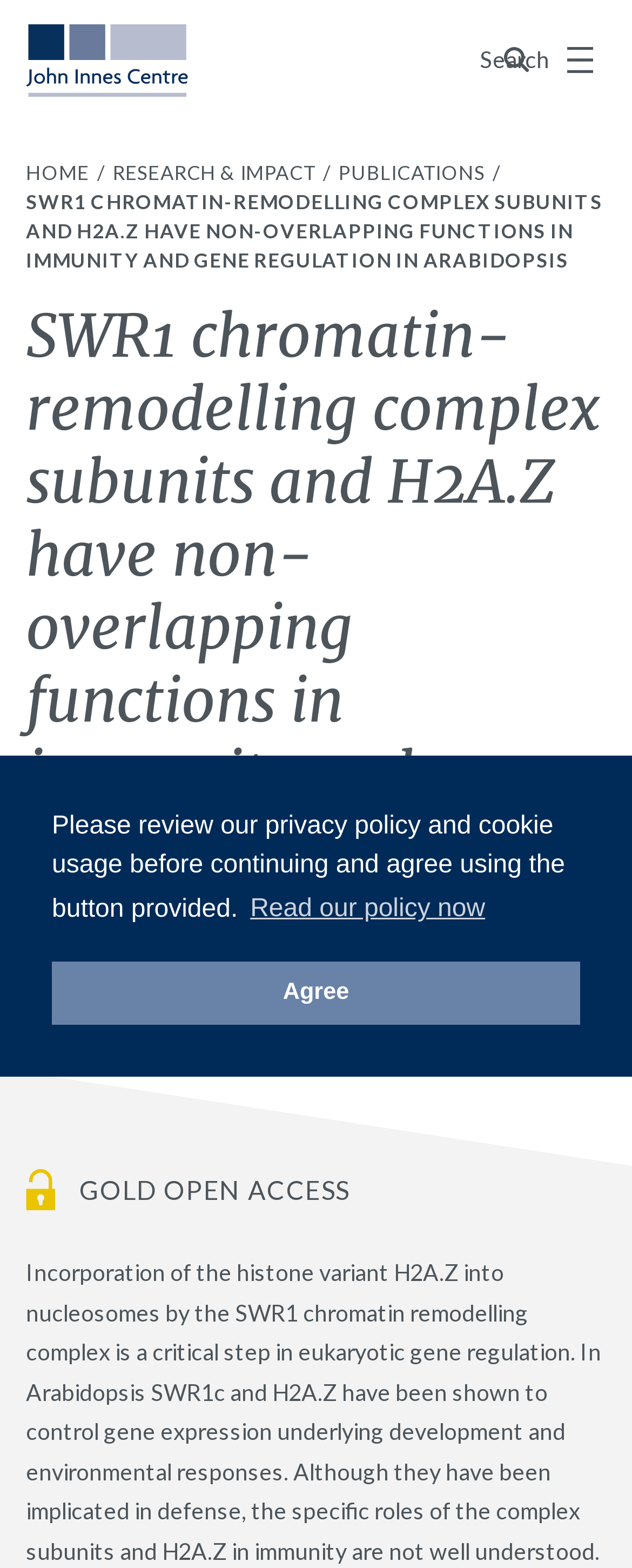Please answer the following question as detailed as possible based on the image: 
What is the date of the publication?

I found the answer by looking at the time element inside the header, which contains the text '1st May 2016'.